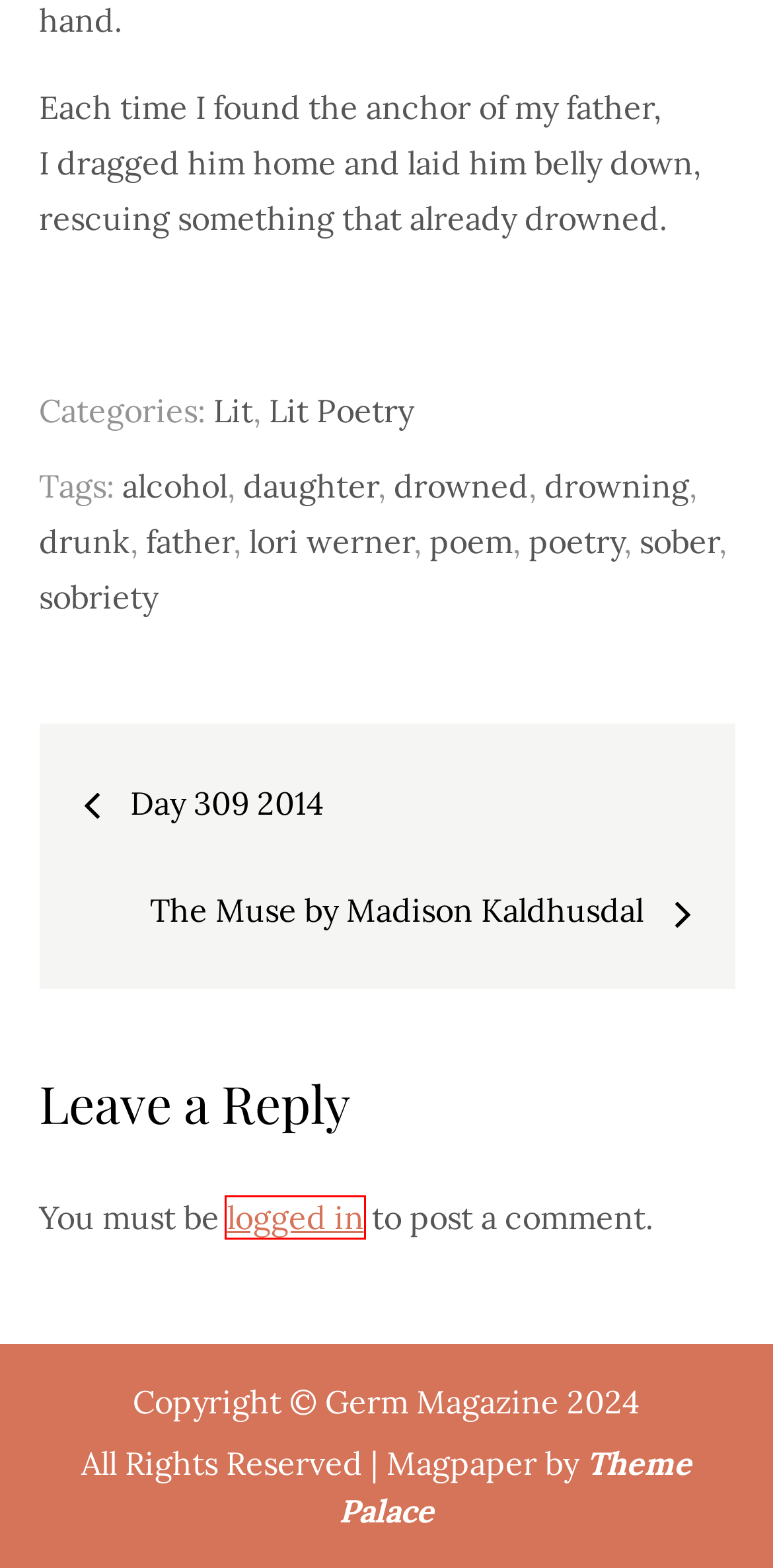You are provided with a screenshot of a webpage where a red rectangle bounding box surrounds an element. Choose the description that best matches the new webpage after clicking the element in the red bounding box. Here are the choices:
A. poetry
B. Log In ‹  — WordPress
C. ThemePalace: Marketplace of WordPress themes and plugins
D. sober
E. drowned
F. daughter
G. Lit Poetry
H. alcohol

B